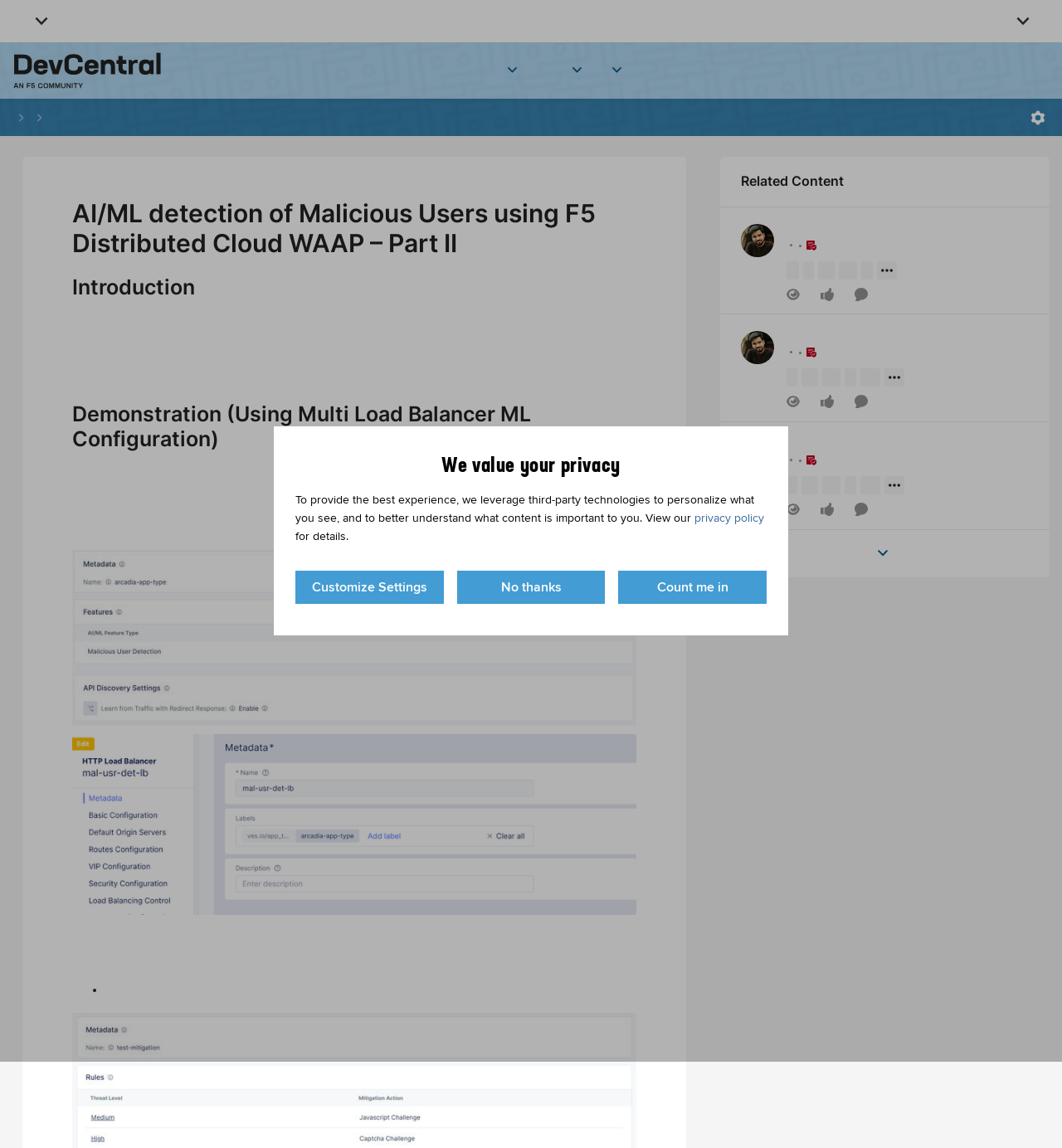Identify the bounding box coordinates of the region that needs to be clicked to carry out this instruction: "Learn about bipolar disorder". Provide these coordinates as four float numbers ranging from 0 to 1, i.e., [left, top, right, bottom].

None